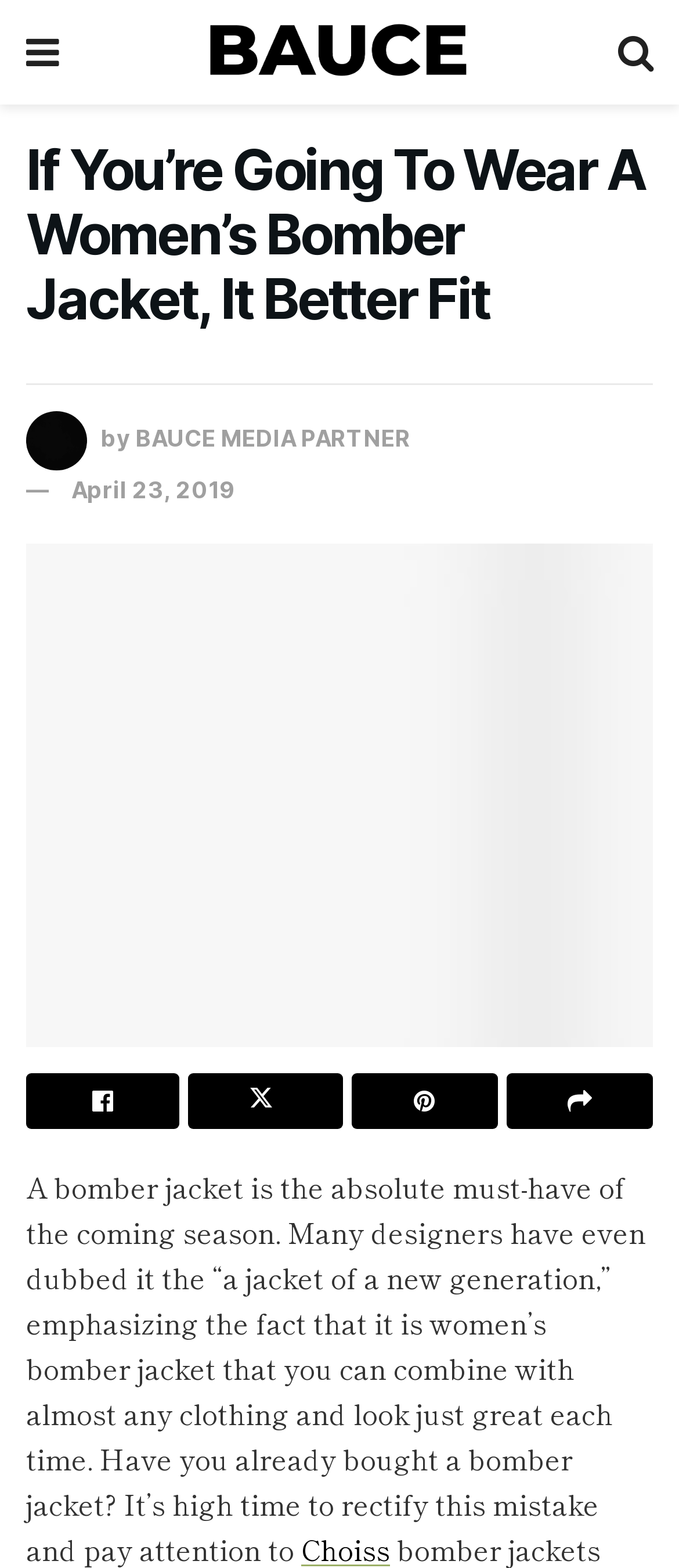How many social media links are at the bottom of the webpage?
Refer to the image and respond with a one-word or short-phrase answer.

4